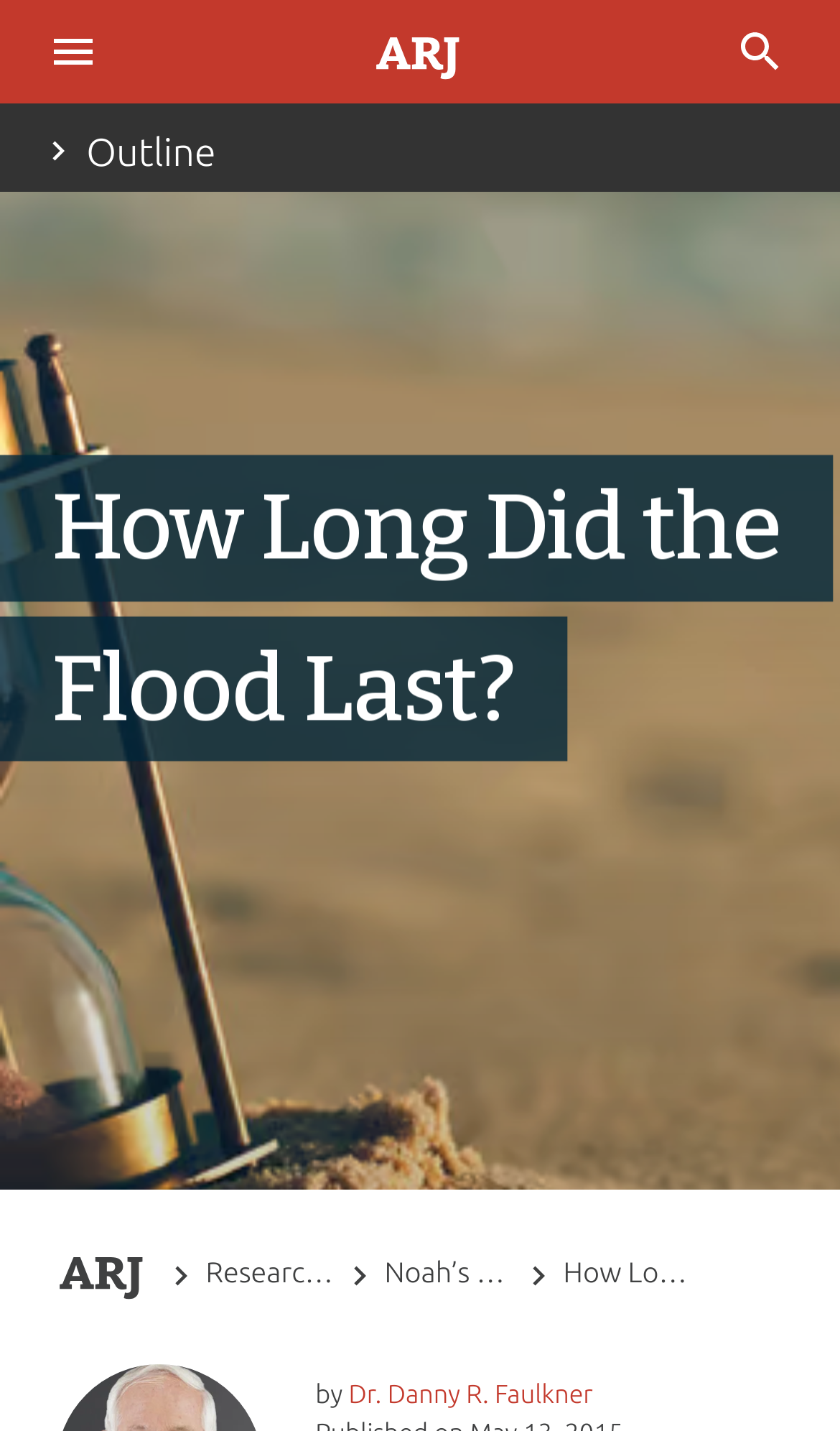From the details in the image, provide a thorough response to the question: What is the main topic of this webpage?

Based on the webpage structure and content, it appears that the main topic is discussing the duration of the Flood, with various sections and links related to this topic.